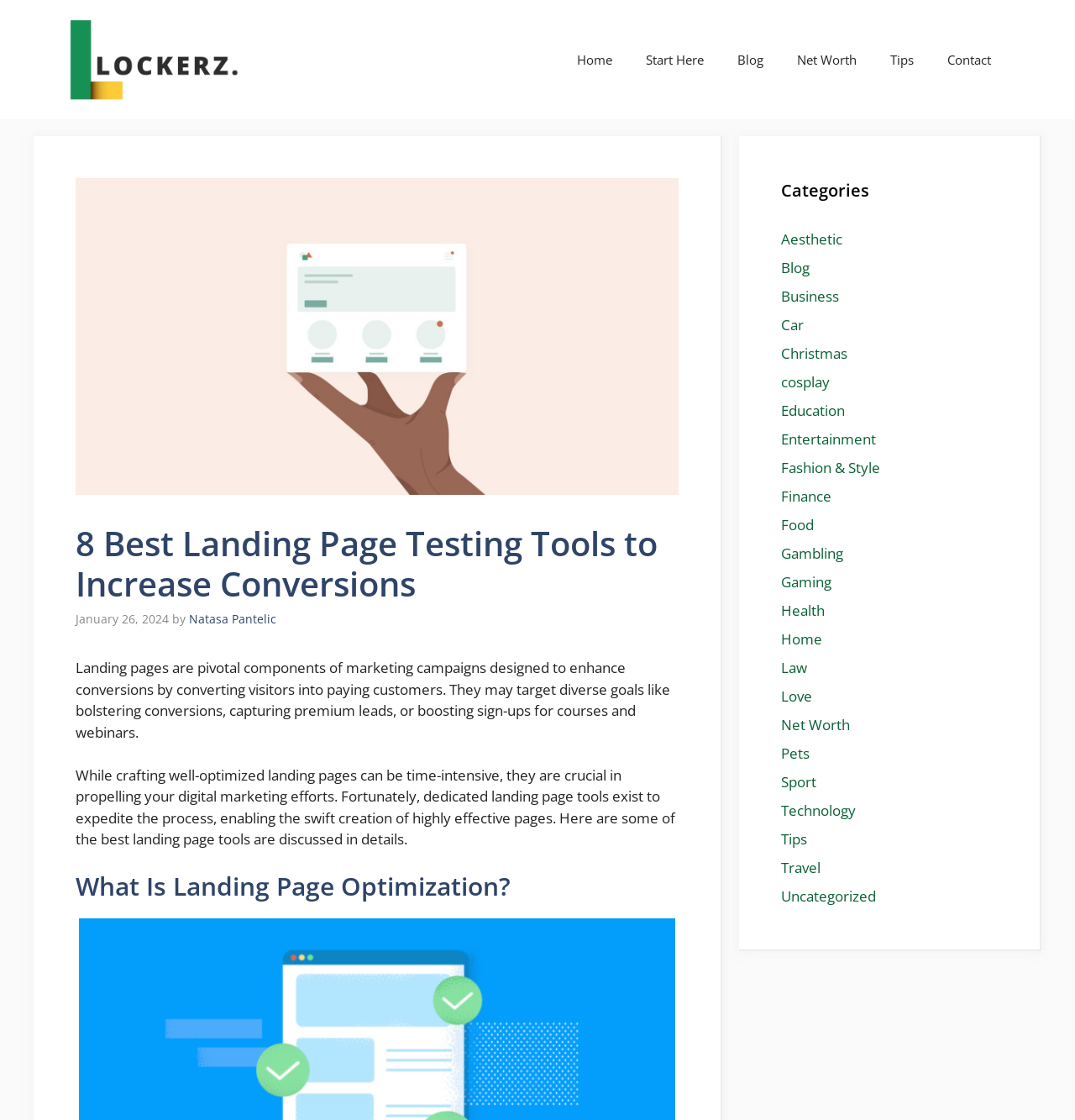Answer the question with a brief word or phrase:
How many links are in the primary navigation?

6